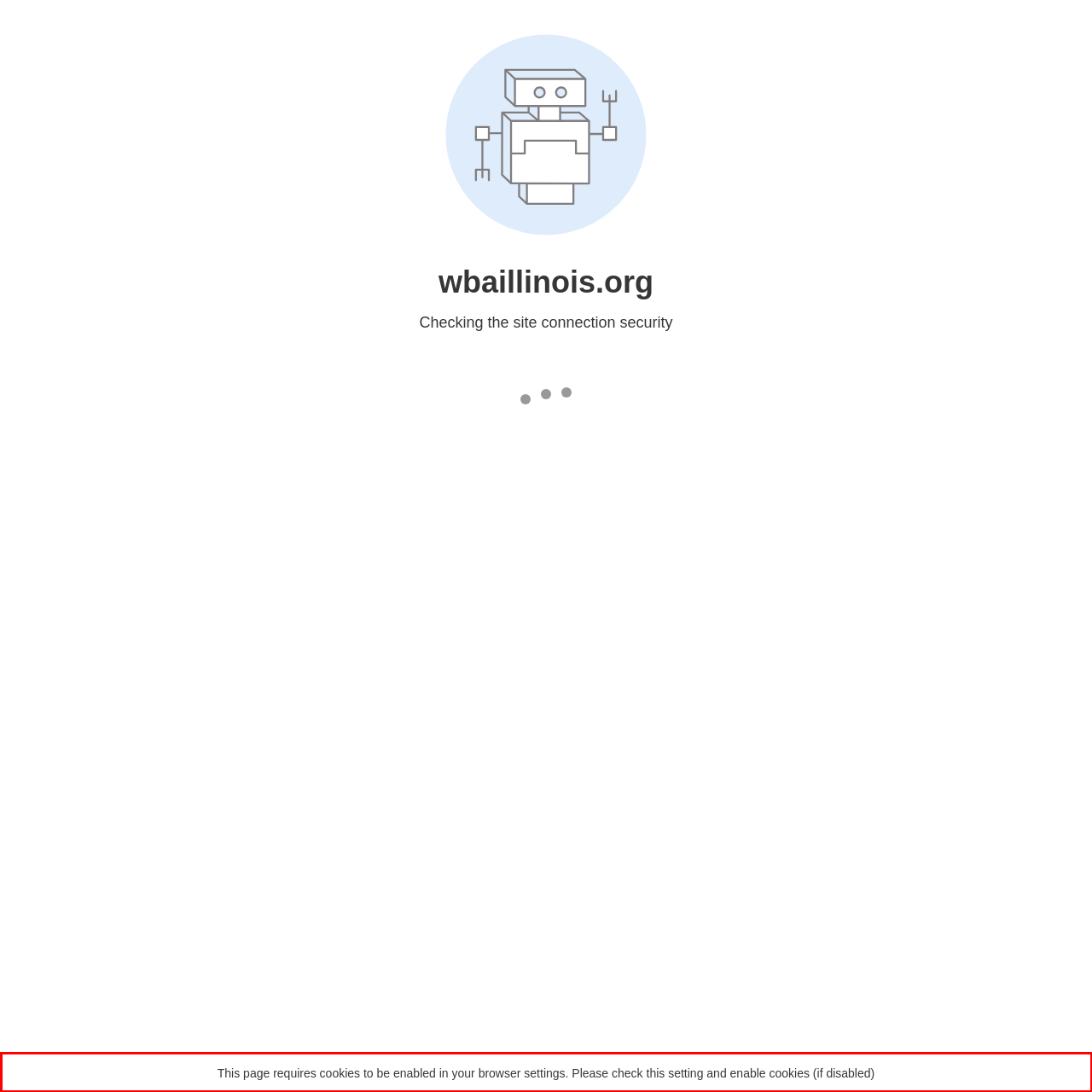The screenshot you have been given contains a UI element surrounded by a red rectangle. Use OCR to read and extract the text inside this red rectangle.

This page requires cookies to be enabled in your browser settings. Please check this setting and enable cookies (if disabled)